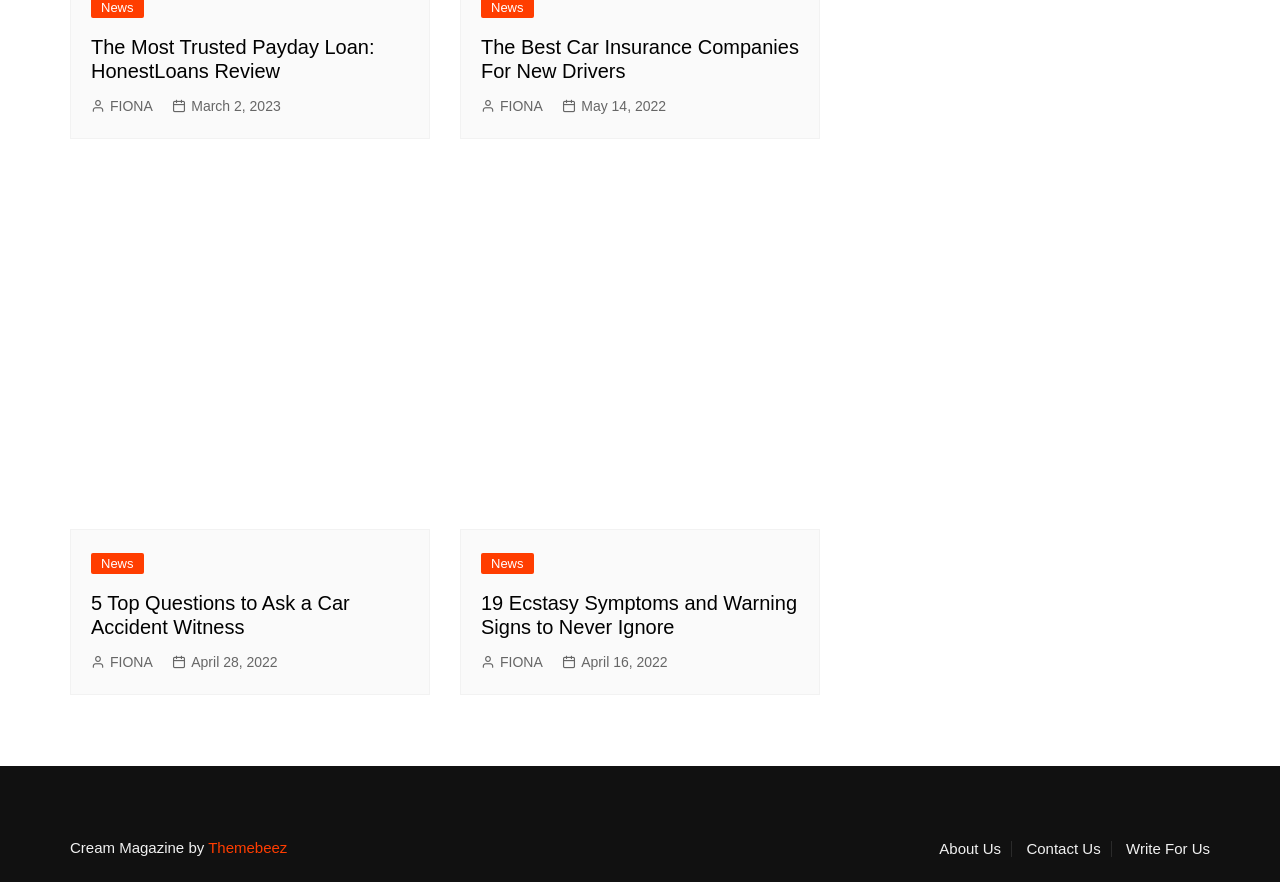Please determine the bounding box coordinates of the area that needs to be clicked to complete this task: 'Visit the About Us page'. The coordinates must be four float numbers between 0 and 1, formatted as [left, top, right, bottom].

[0.734, 0.954, 0.791, 0.972]